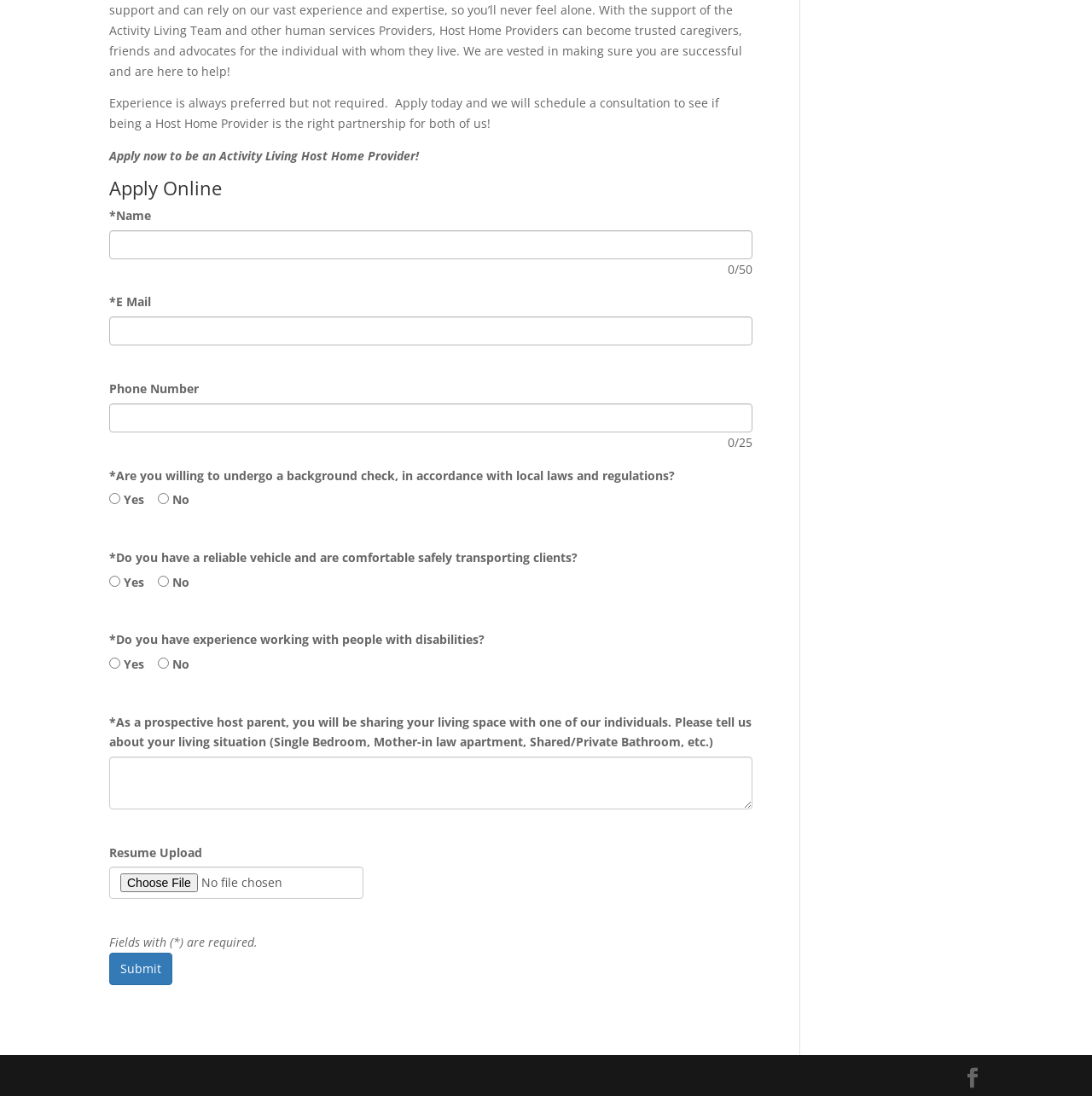From the element description Facebook, predict the bounding box coordinates of the UI element. The coordinates must be specified in the format (top-left x, top-left y, bottom-right x, bottom-right y) and should be within the 0 to 1 range.

[0.881, 0.974, 0.9, 0.993]